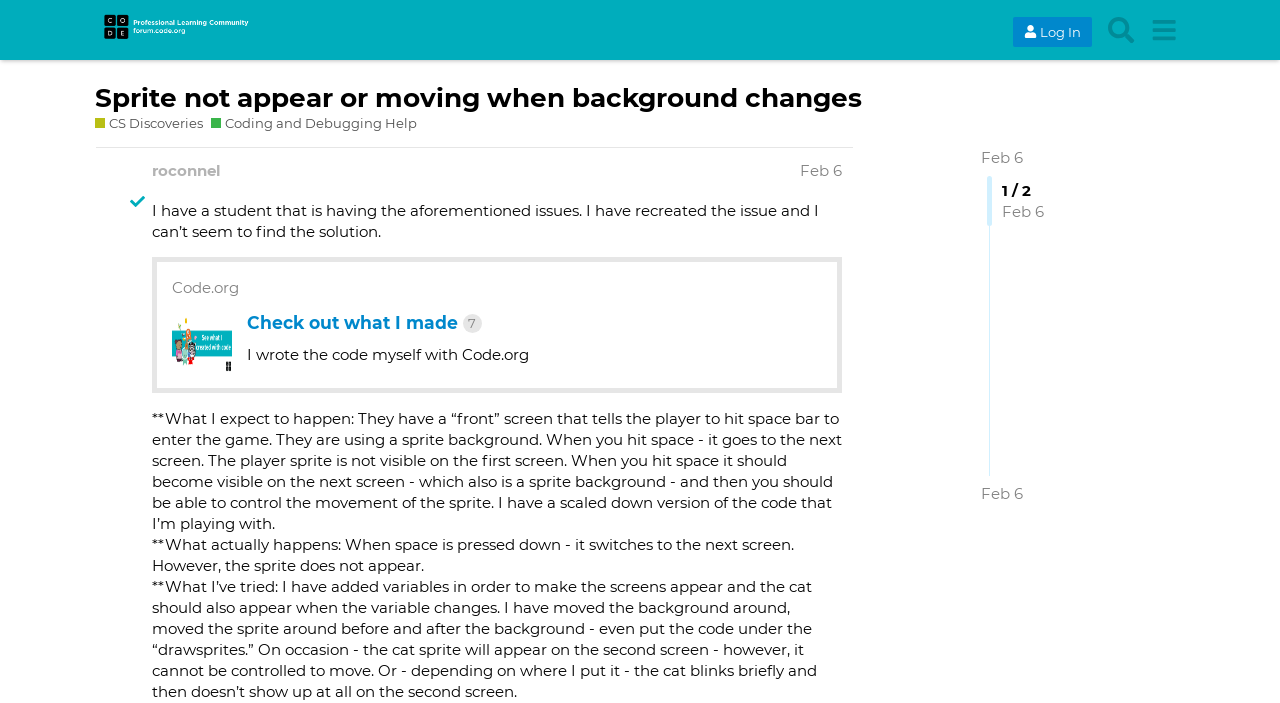Convey a detailed summary of the webpage, mentioning all key elements.

This webpage appears to be a forum or discussion board where users can ask questions and share ideas related to coding and debugging. At the top of the page, there is a header section with a logo and links to "Log In", "Search", and a menu. Below the header, there is a heading that reads "Sprite not appear or moving when background changes" followed by a brief description of the topic.

The main content of the page is a discussion thread started by a user named "roconnel" on February 6. The user describes an issue they are experiencing with a student's code, where a sprite is not appearing or moving when the background changes. The user has recreated the issue and is seeking help to find a solution.

The discussion thread includes several paragraphs of text where the user explains what they expect to happen, what actually happens, and what they have tried to resolve the issue. There are also links to "Code.org" and "Check out what I made 7" within the thread.

On the right side of the page, there are links to "Feb 6" and a pagination indicator showing "1 / 2", suggesting that there are multiple pages of discussion.